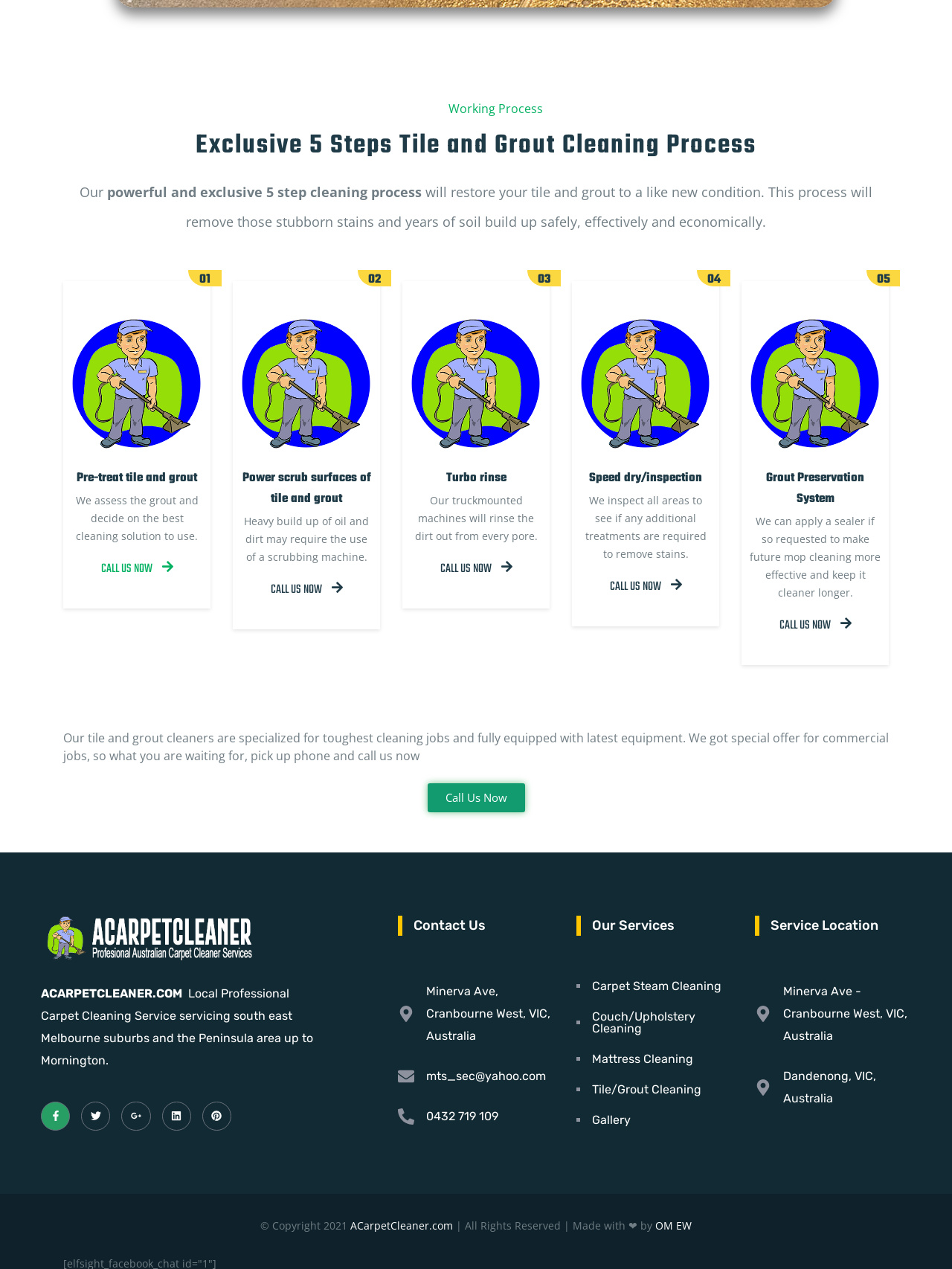What is the first step in the tile and grout cleaning process?
From the image, provide a succinct answer in one word or a short phrase.

Pre-treat tile and grout